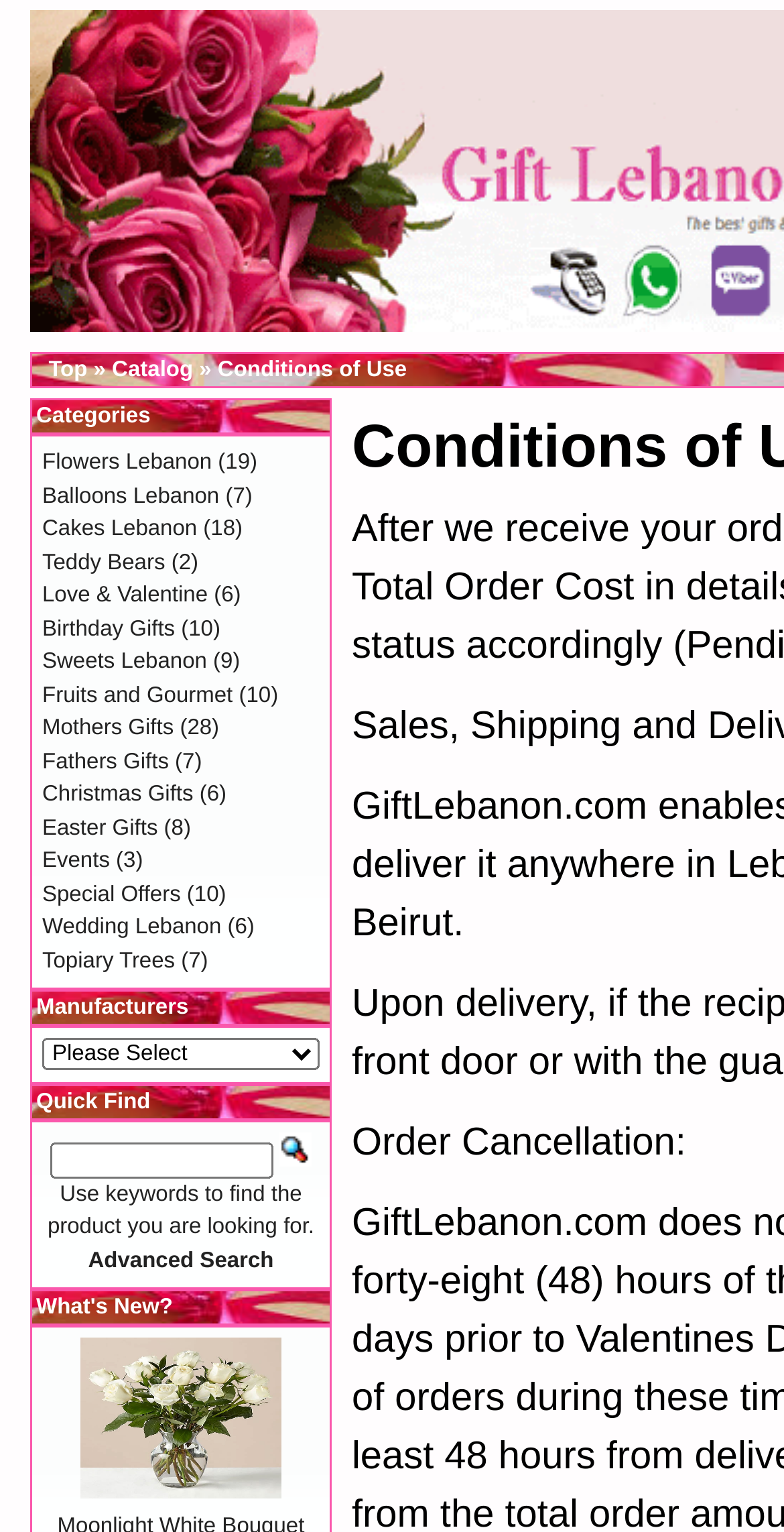Please find the bounding box coordinates of the element that you should click to achieve the following instruction: "Click on the 'Flowers Lebanon' link". The coordinates should be presented as four float numbers between 0 and 1: [left, top, right, bottom].

[0.054, 0.294, 0.27, 0.31]